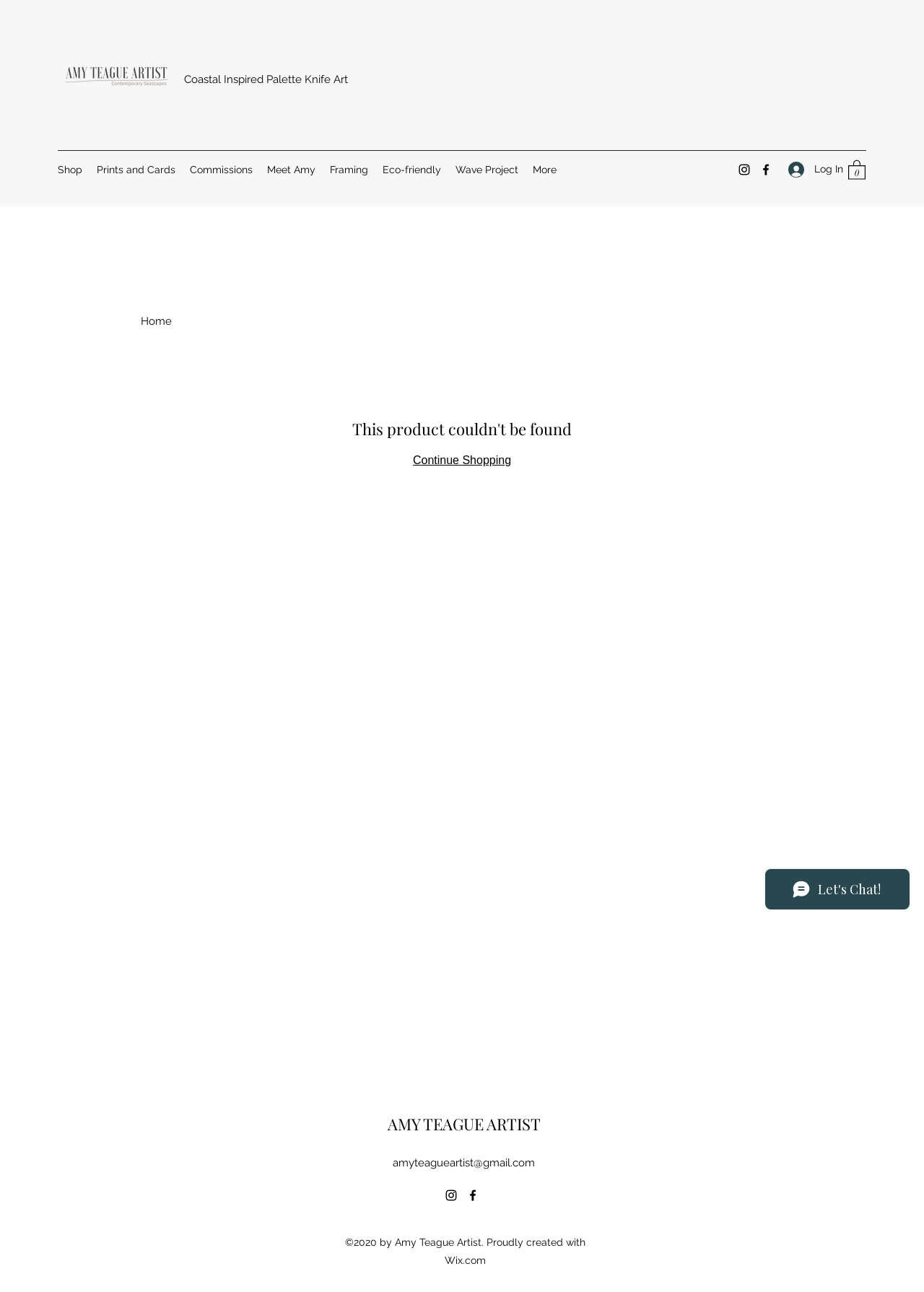How many items are in the cart?
We need a detailed and exhaustive answer to the question. Please elaborate.

The number of items in the cart is obtained from the button 'Cart with 0 items' located at the top-right corner of the webpage.